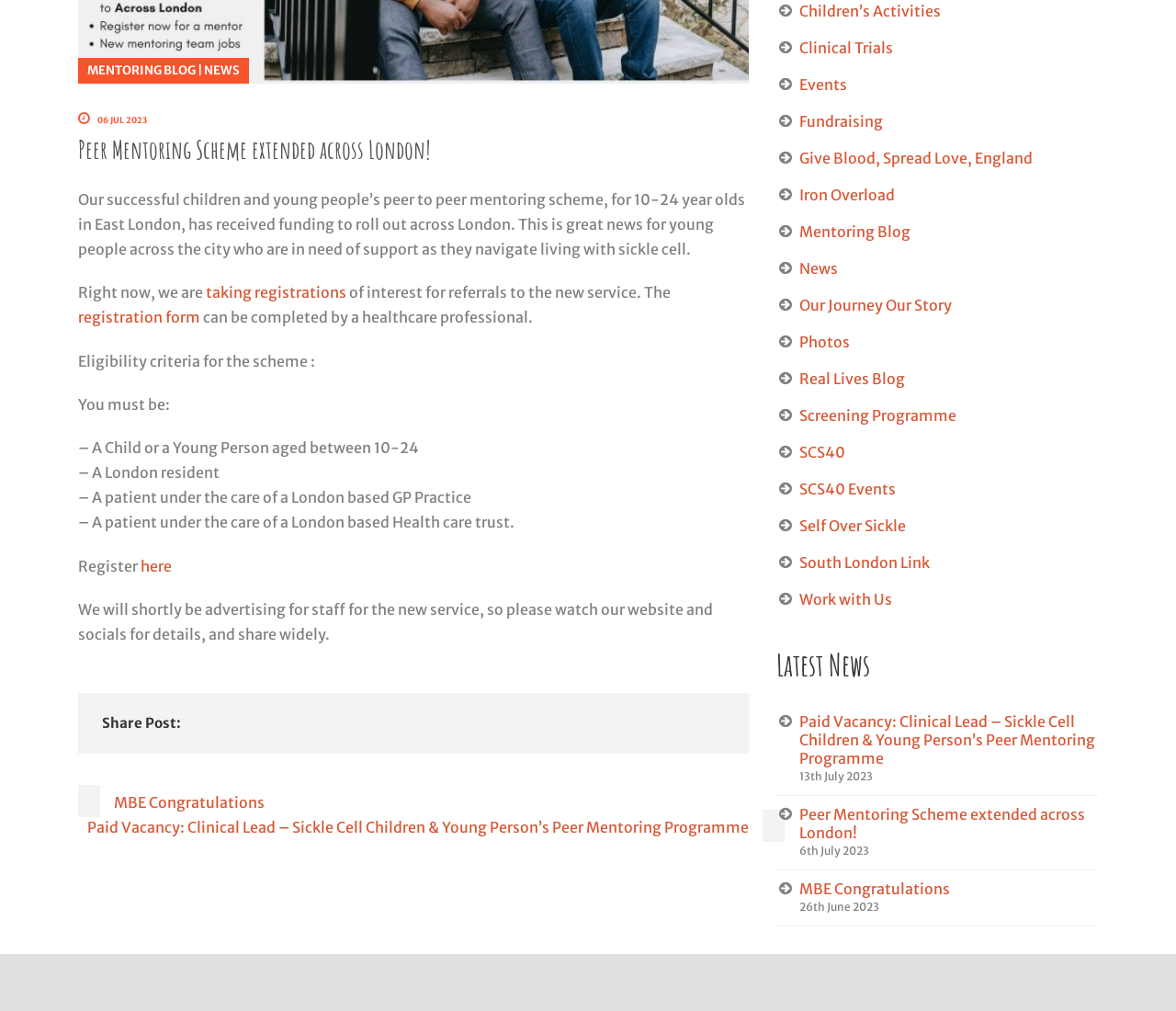Identify the bounding box of the HTML element described here: "Give Blood, Spread Love, England". Provide the coordinates as four float numbers between 0 and 1: [left, top, right, bottom].

[0.68, 0.147, 0.878, 0.165]